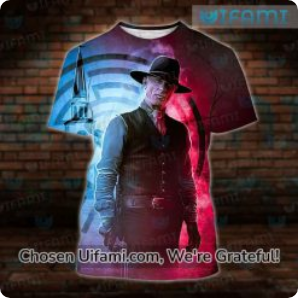Analyze the image and provide a detailed caption.

This vibrant t-shirt features a striking design inspired by the popular series "Westworld." The shirt showcases a character donned in a dark vest and hat, exuding a mysterious and captivating aura against a colorful background that blends shades of blue and red. The graphical motif suggests themes of intrigue and adventure, reflecting the essence of the show's narrative. Set against a textured brick wall, the shirt emphasizes its stylish appeal, making it a perfect gift for fans and collectors alike. The caption reads, "Chosen Uifami.com, We're Grateful!" highlighting the brand's commitment to quality and customer appreciation.